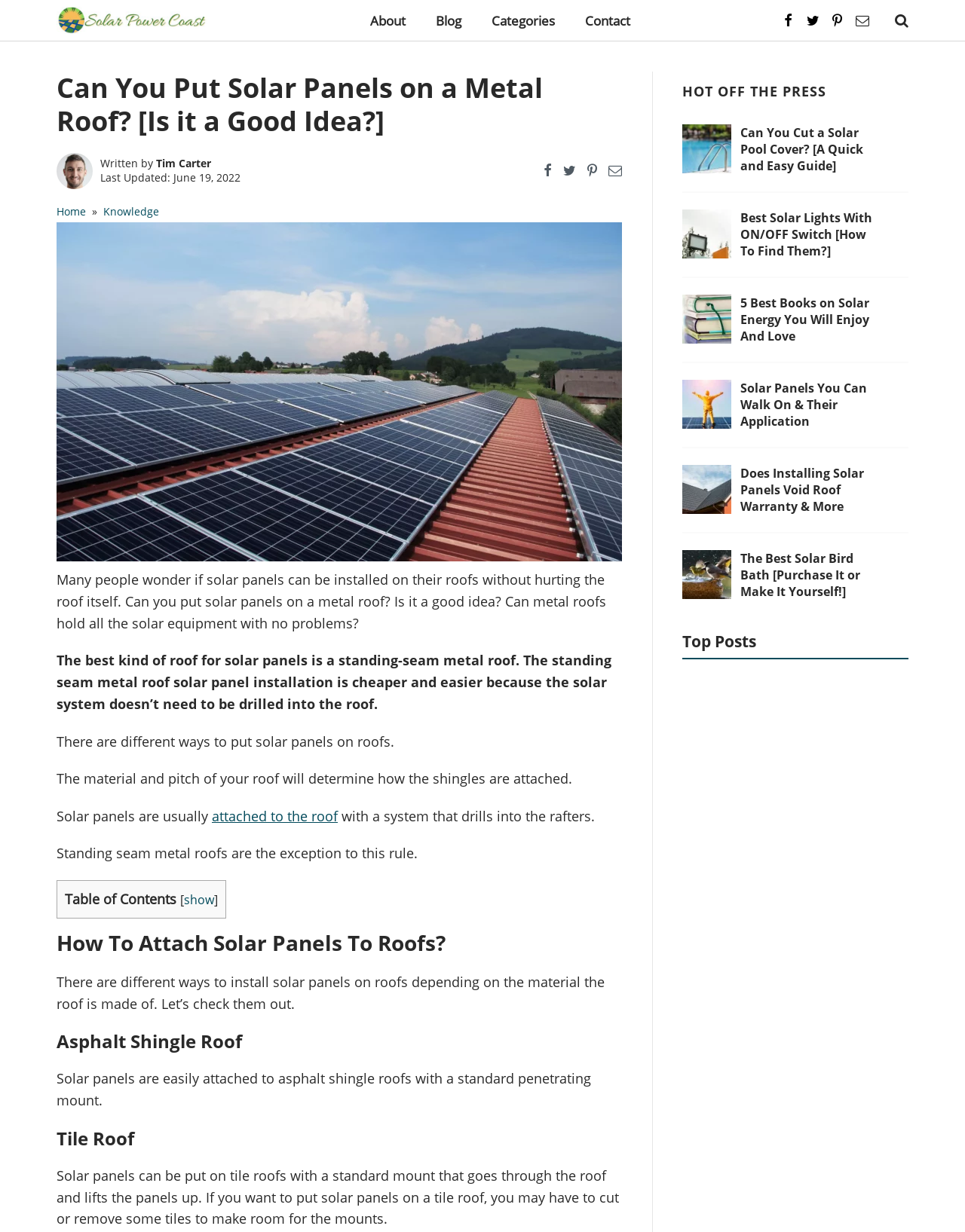What is the topic of the article?
Look at the image and provide a short answer using one word or a phrase.

solar panels on metal roof